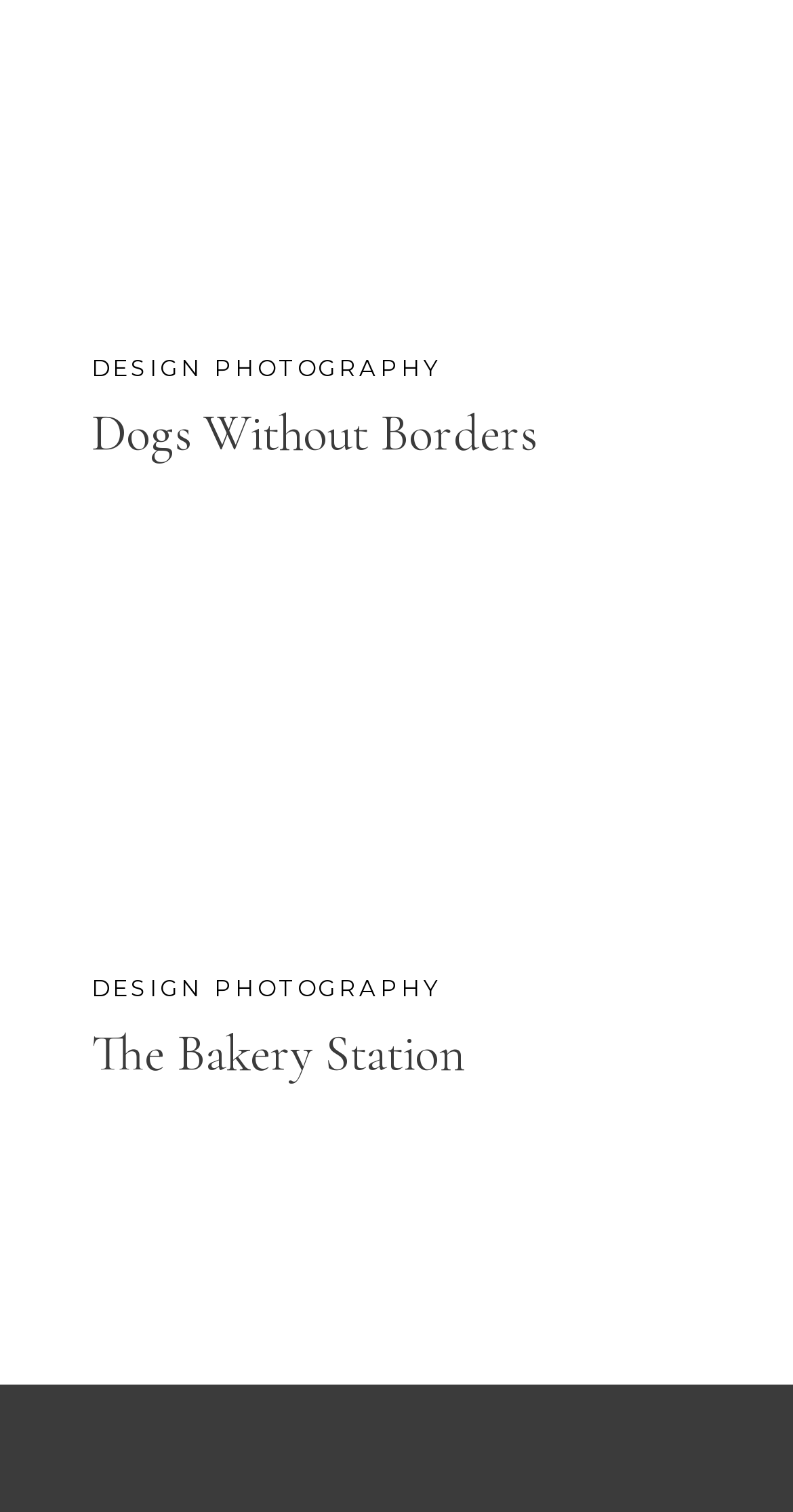How many headings are on this webpage?
Your answer should be a single word or phrase derived from the screenshot.

4